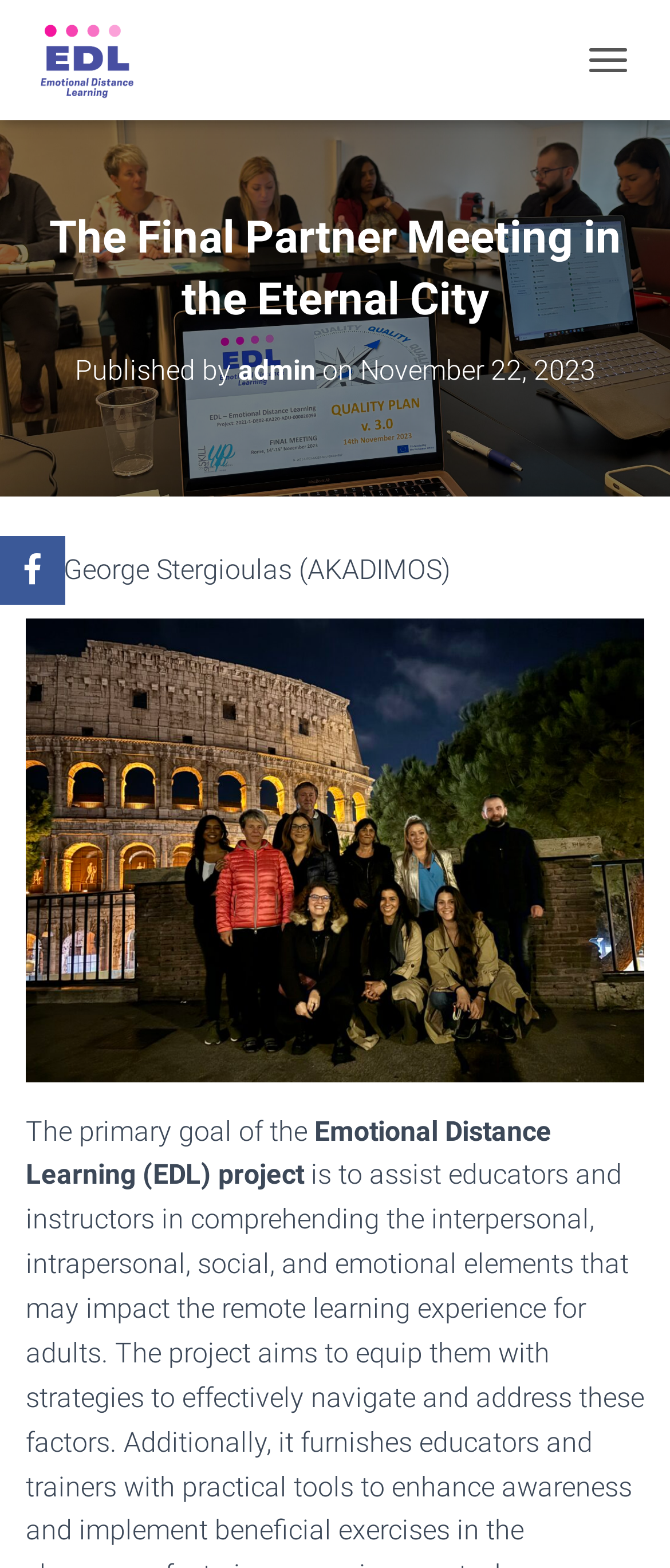Show the bounding box coordinates for the HTML element as described: "Toggle Navigation".

[0.854, 0.021, 0.962, 0.056]